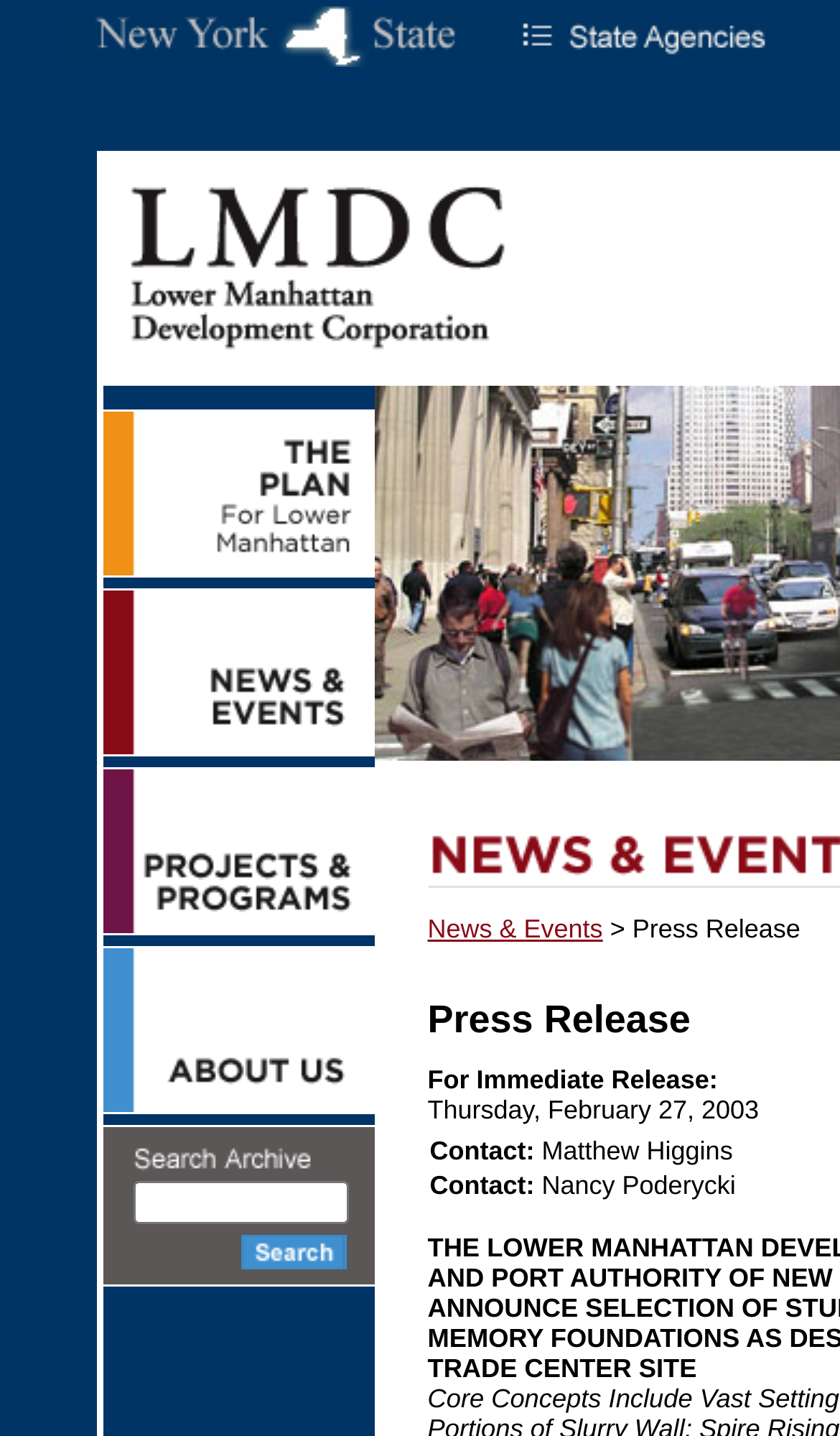Please provide a comprehensive response to the question below by analyzing the image: 
What is the purpose of the textbox?

The textbox is located next to the 'Search Archive' image and the 'Go' link. It is likely that the textbox is used to input search queries, and the 'Go' link is used to submit the search request.